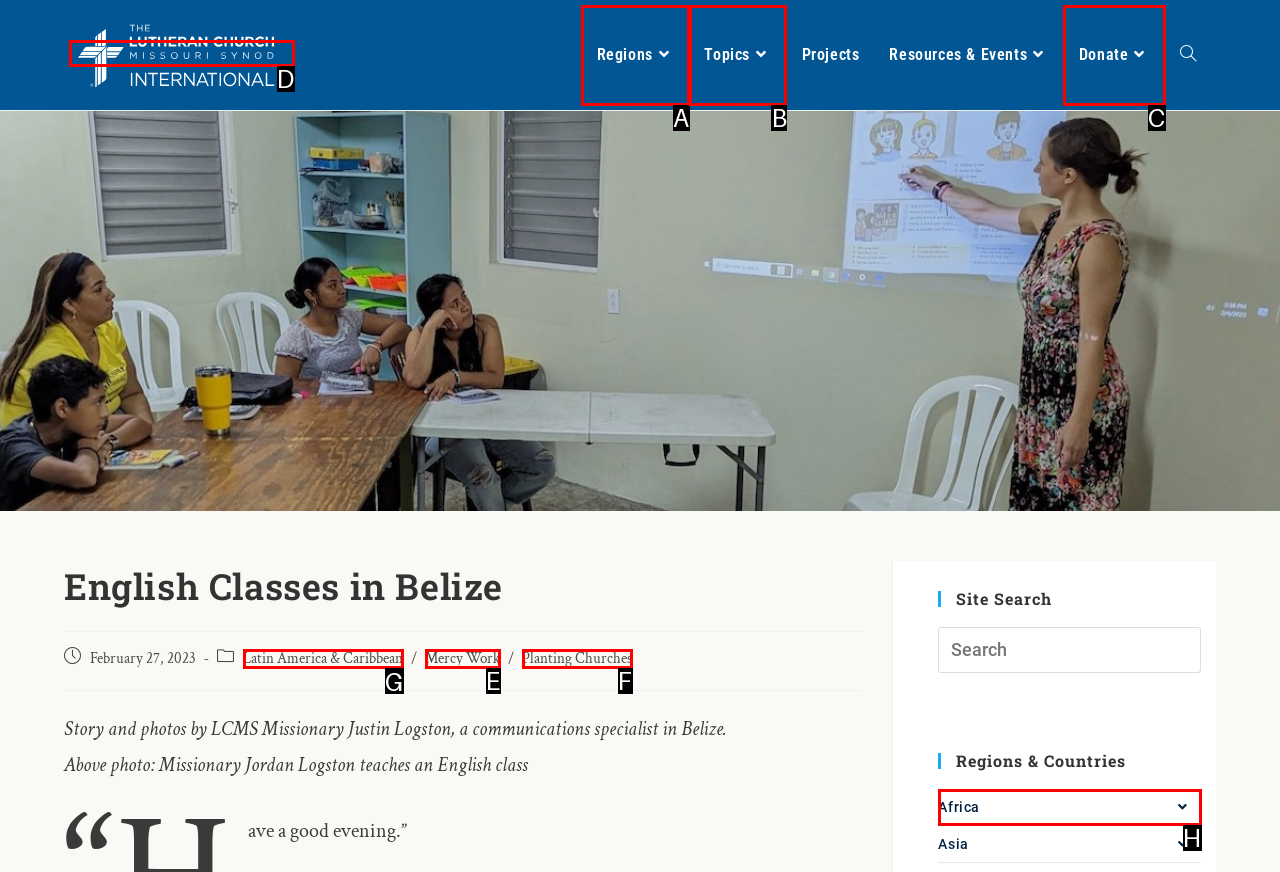Identify the letter of the UI element I need to click to carry out the following instruction: Visit the Latin America & Caribbean page

G